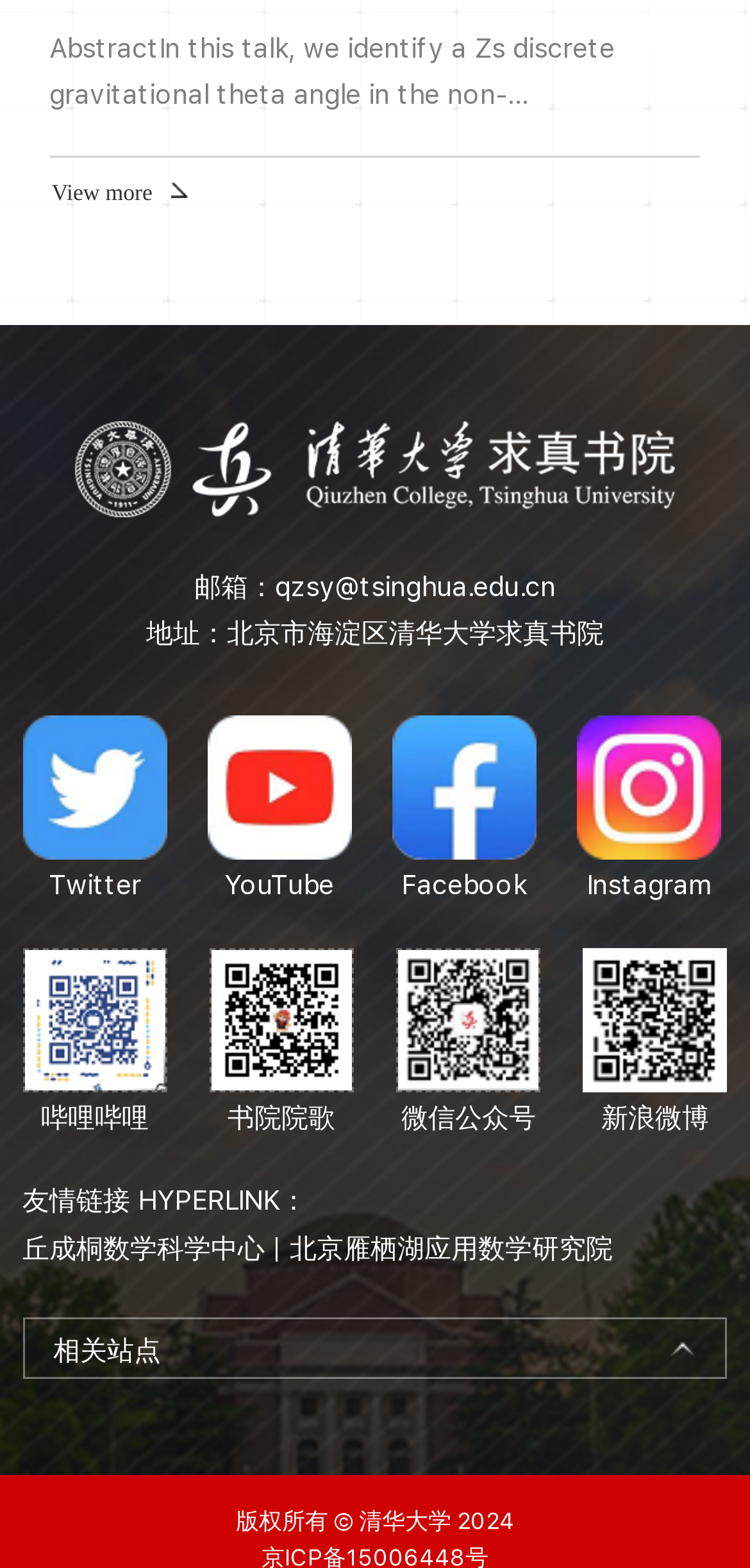Respond with a single word or short phrase to the following question: 
What is the topic of the talk?

Gravitational theta angle